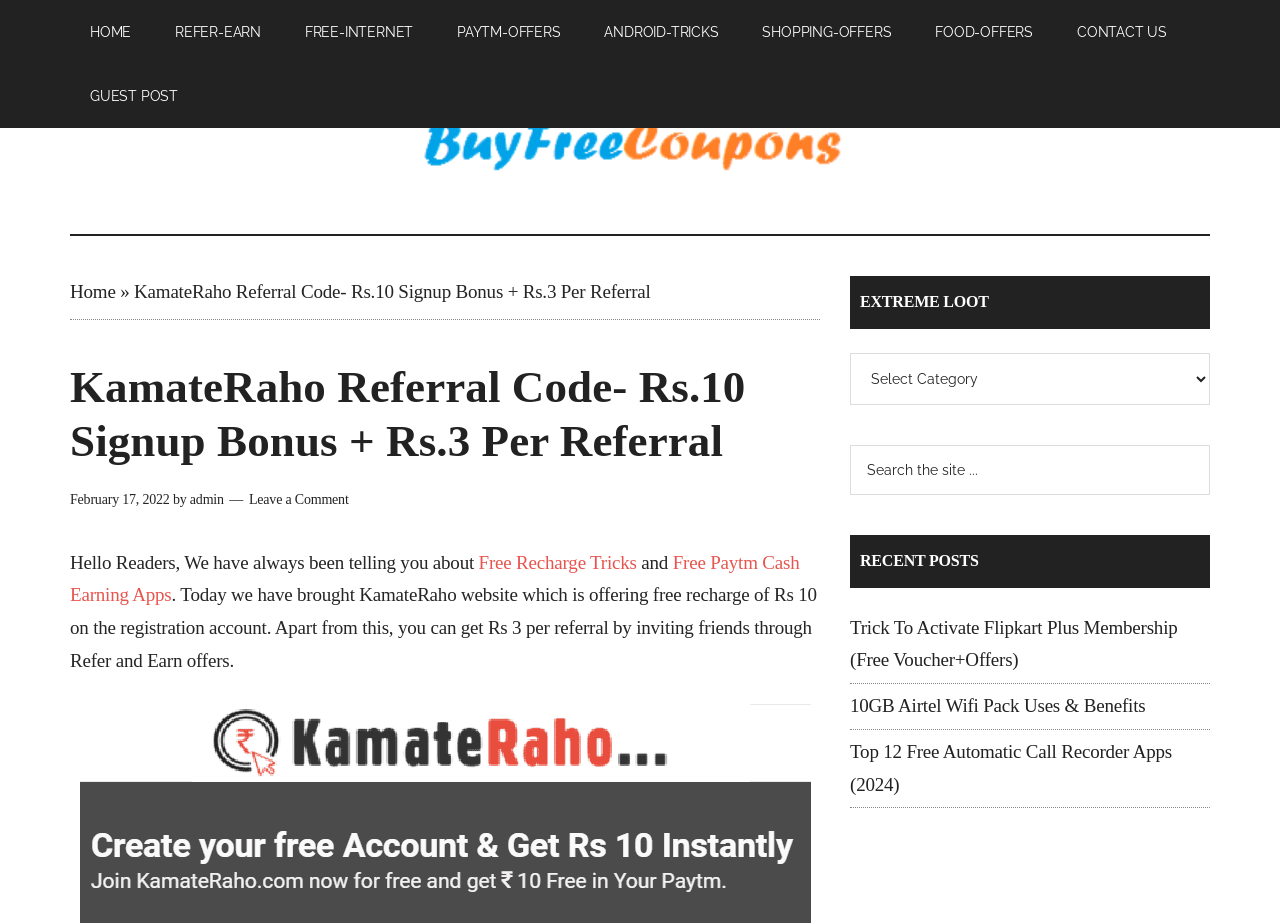Respond with a single word or phrase:
What is the name of the author?

admin